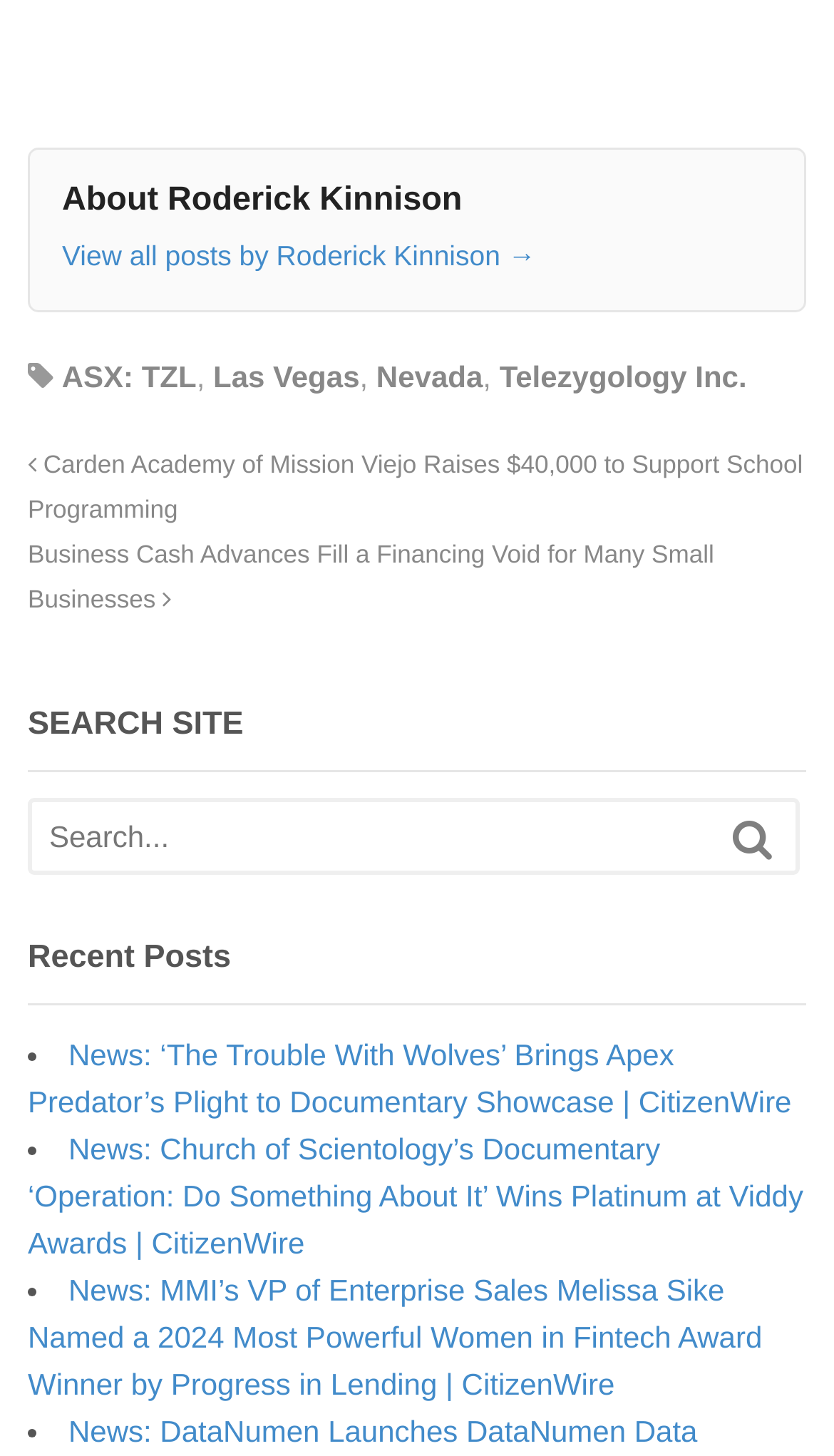Given the description: "ASX: TZL", determine the bounding box coordinates of the UI element. The coordinates should be formatted as four float numbers between 0 and 1, [left, top, right, bottom].

[0.074, 0.247, 0.236, 0.271]